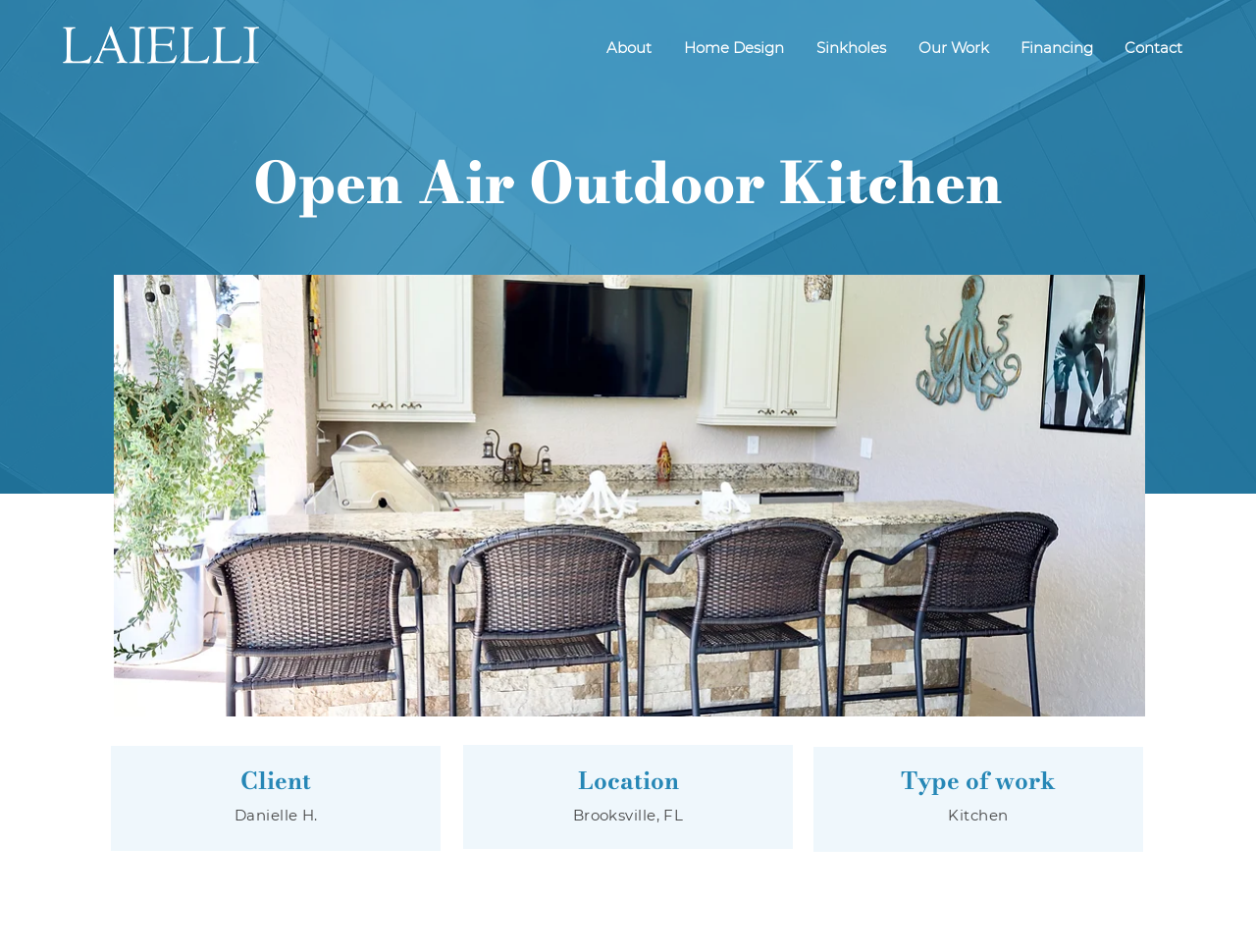Who is the client for this outdoor kitchen project?
Based on the visual information, provide a detailed and comprehensive answer.

I found the answer by looking at the 'Client' heading and its corresponding text 'Danielle H.'.